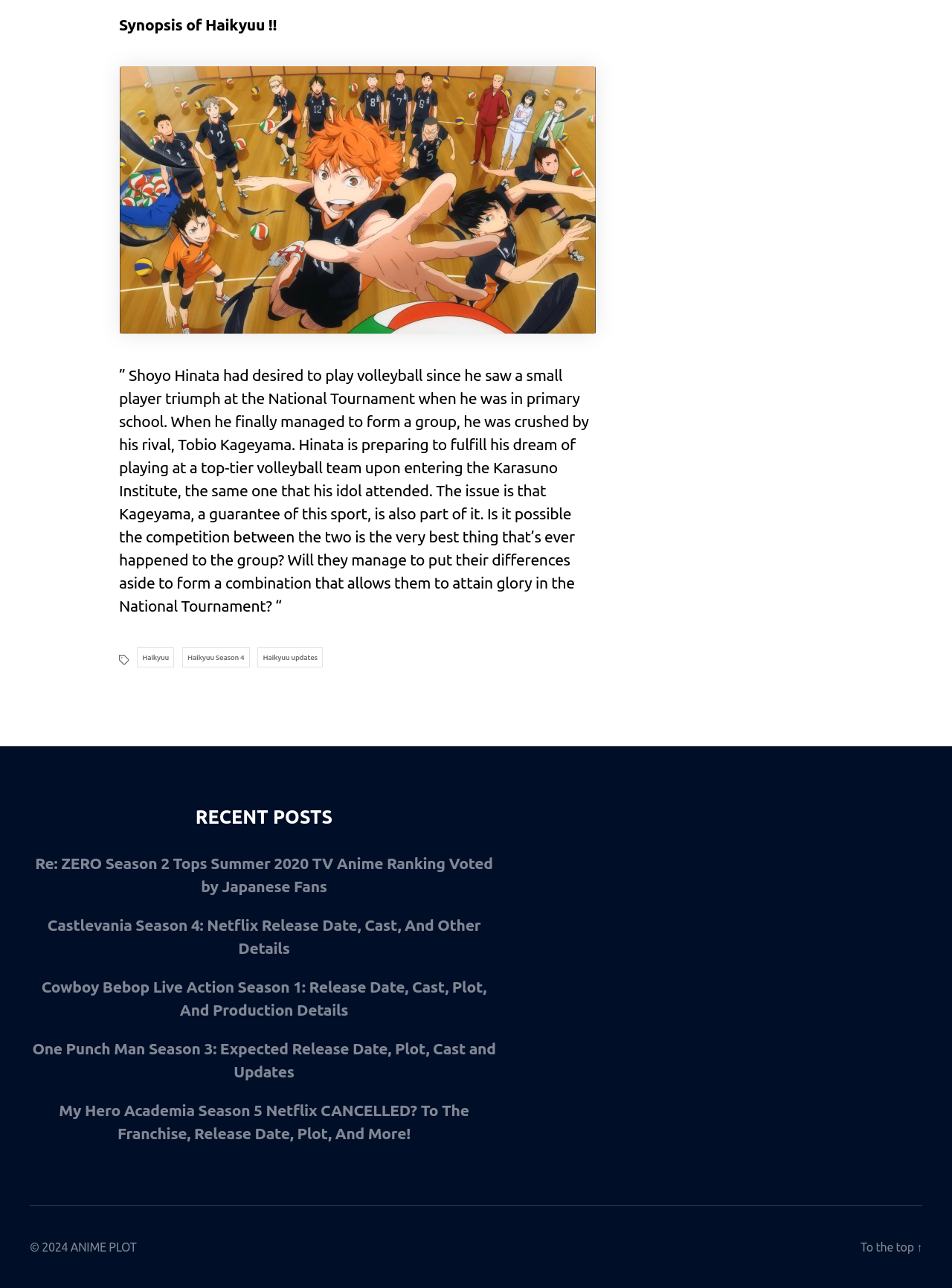What is the purpose of the links under 'RECENT POSTS'?
Look at the screenshot and respond with a single word or phrase.

To navigate to other posts